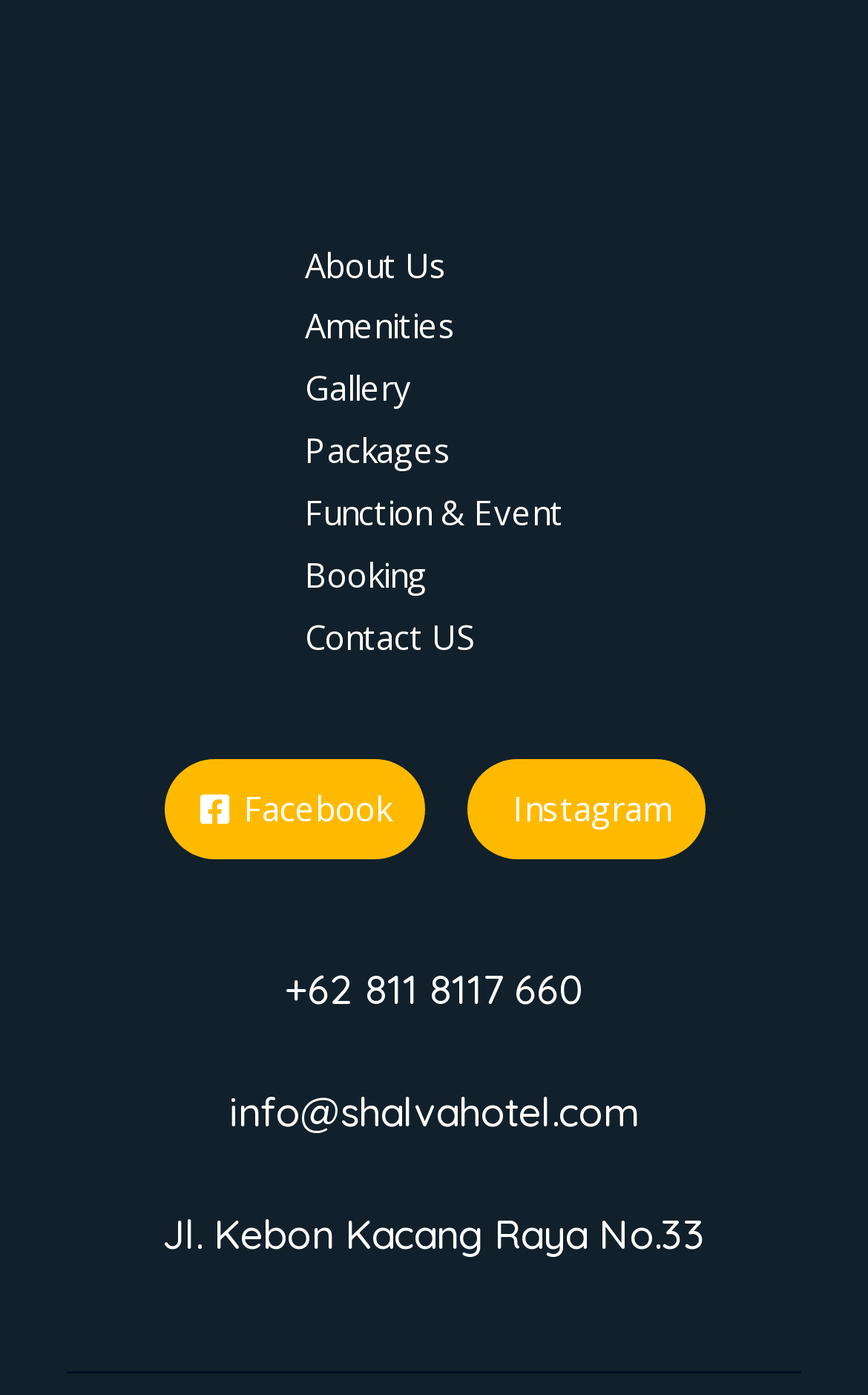What is the purpose of the 'Booking' link?
Could you please answer the question thoroughly and with as much detail as possible?

The 'Booking' link is part of the navigation menu, and its purpose is to allow users to book a room at the hotel. This can be inferred from the context of the website and the other links present in the navigation menu.